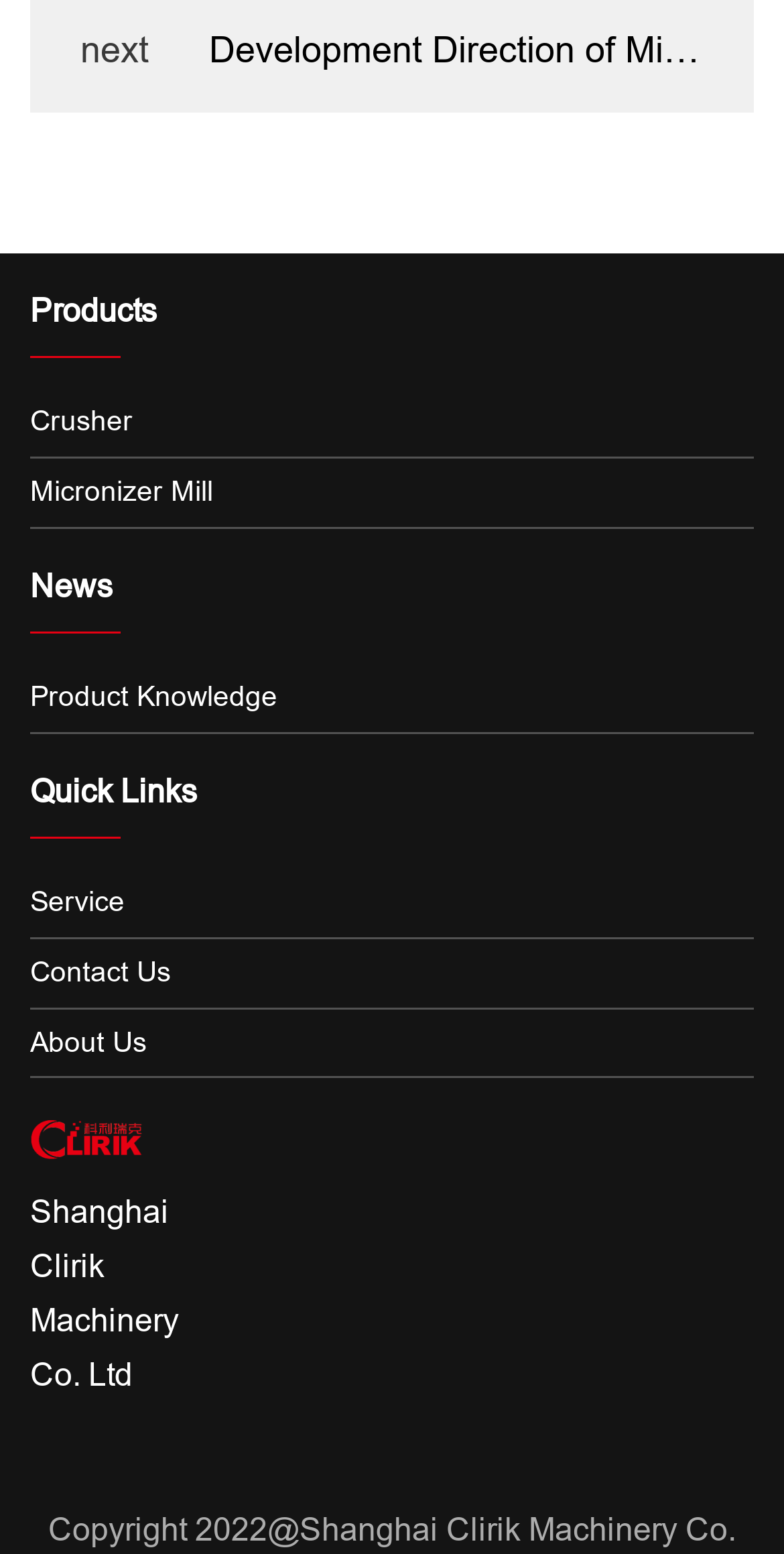How many links are there under Products?
Give a detailed and exhaustive answer to the question.

By examining the webpage, I found that there are two links under the Products category: Crusher and Micronizer Mill. These links are represented by link elements with distinct bounding box coordinates.